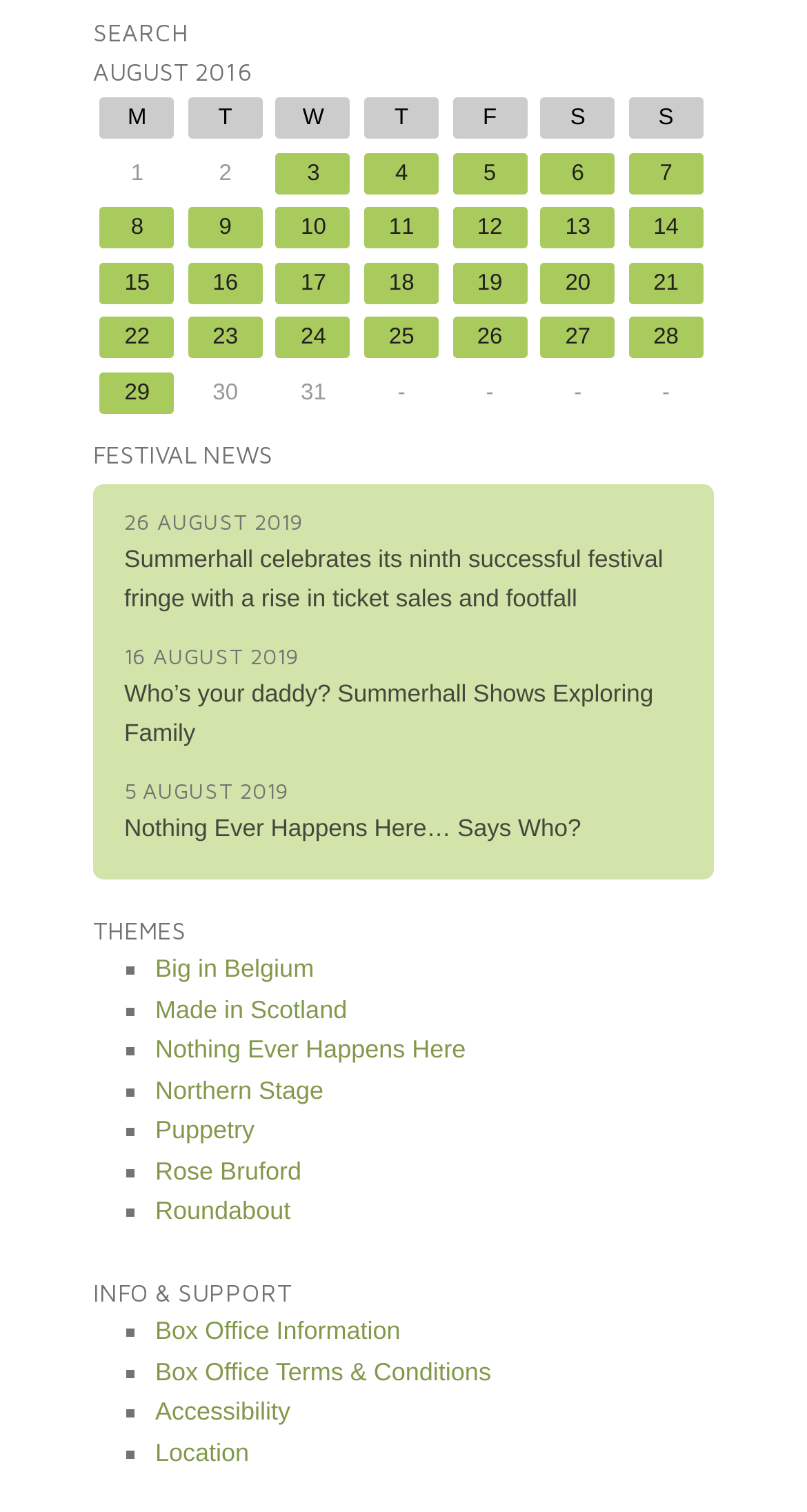Please give the bounding box coordinates of the area that should be clicked to fulfill the following instruction: "click on SEARCH". The coordinates should be in the format of four float numbers from 0 to 1, i.e., [left, top, right, bottom].

[0.115, 0.008, 0.885, 0.034]